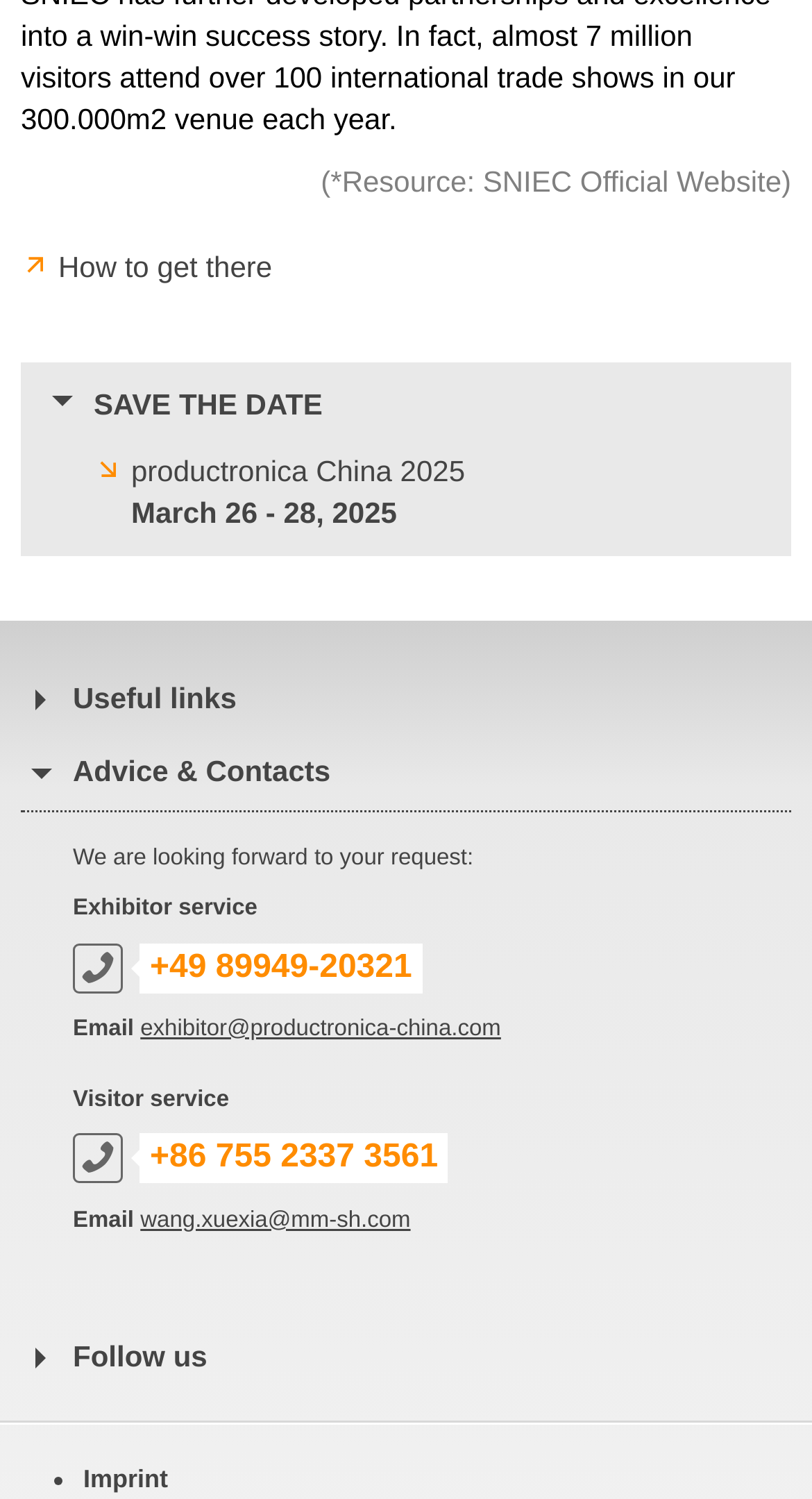Refer to the image and provide an in-depth answer to the question:
What is the phone number for exhibitor service?

I found the phone number by looking at the link with the icon '' and the text '+49 89949-20321' which is located below the 'Exhibitor service' heading.